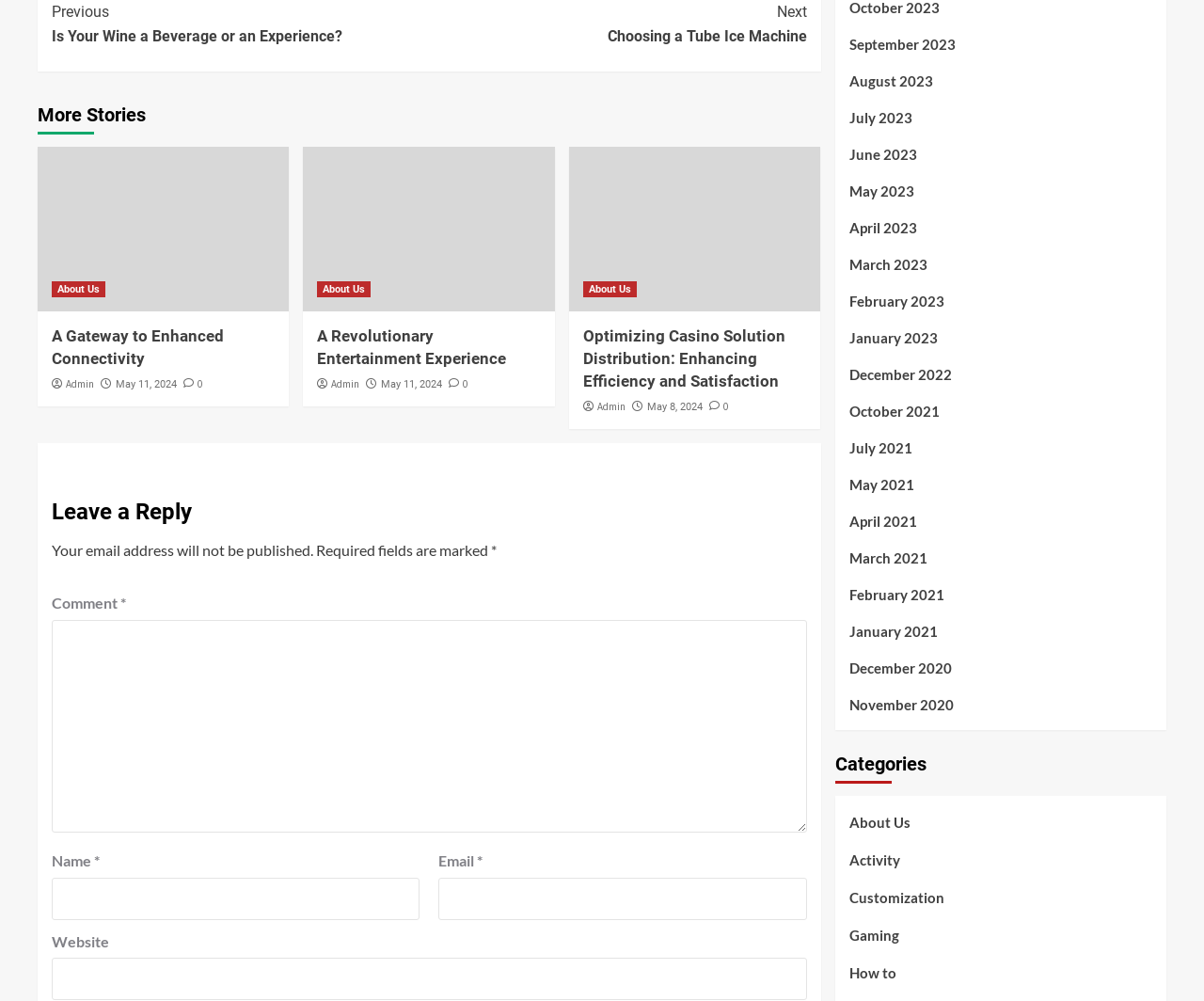Based on the description "parent_node: Name * name="author"", find the bounding box of the specified UI element.

[0.043, 0.876, 0.349, 0.919]